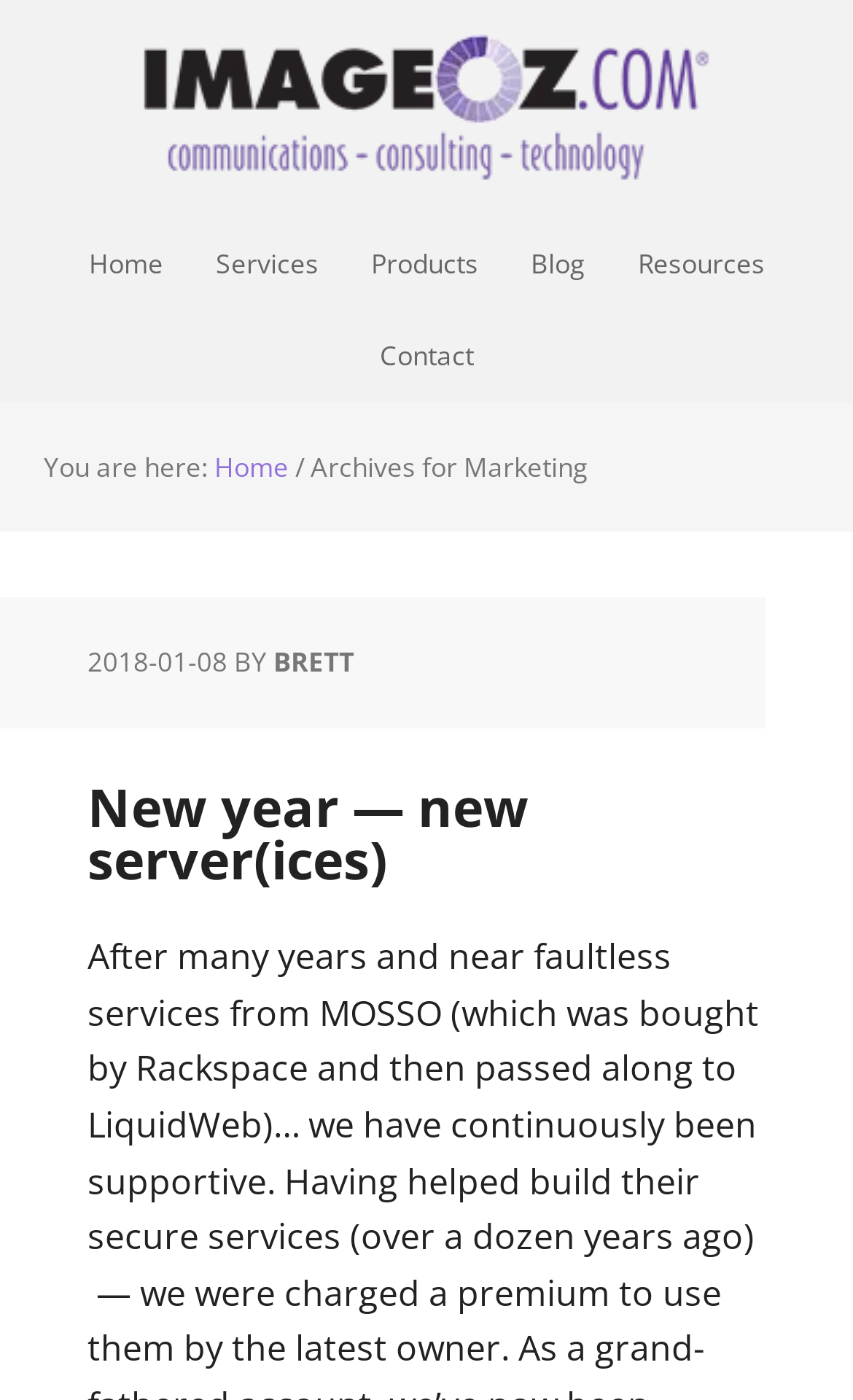Please provide a one-word or phrase answer to the question: 
What is the title of the latest article?

New year — new server(ices)